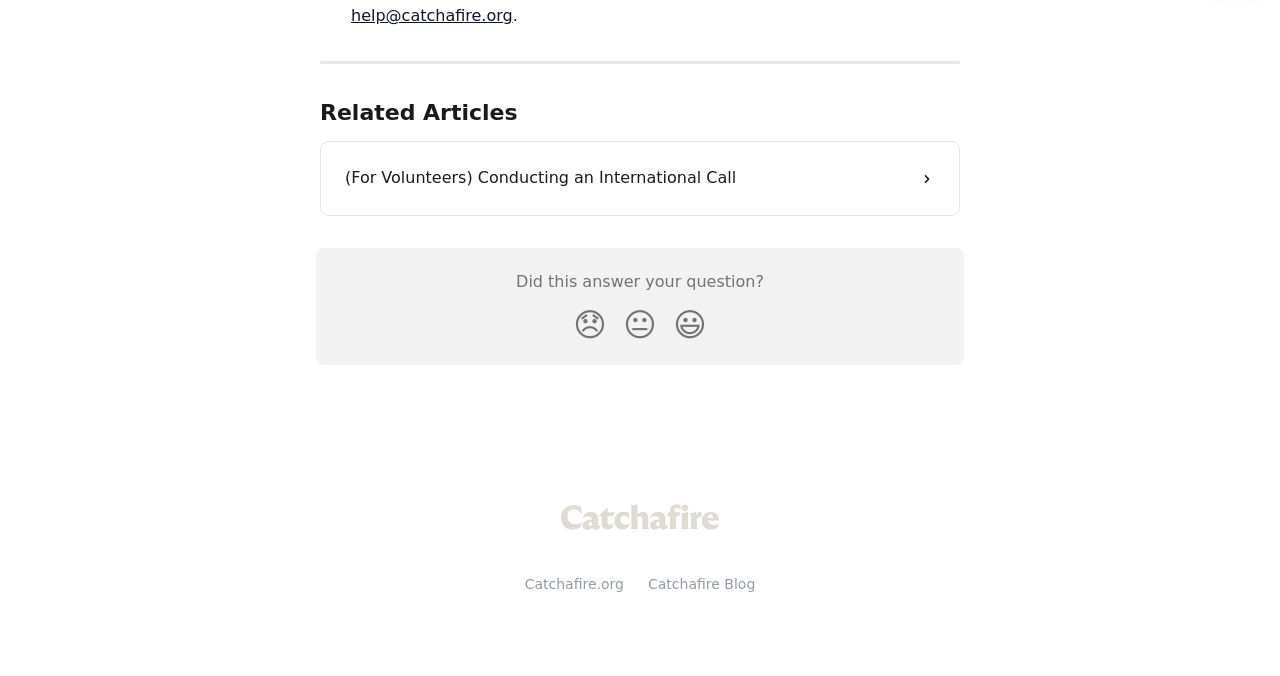Show the bounding box coordinates for the HTML element described as: "Catchafire Blog".

[0.506, 0.853, 0.59, 0.876]